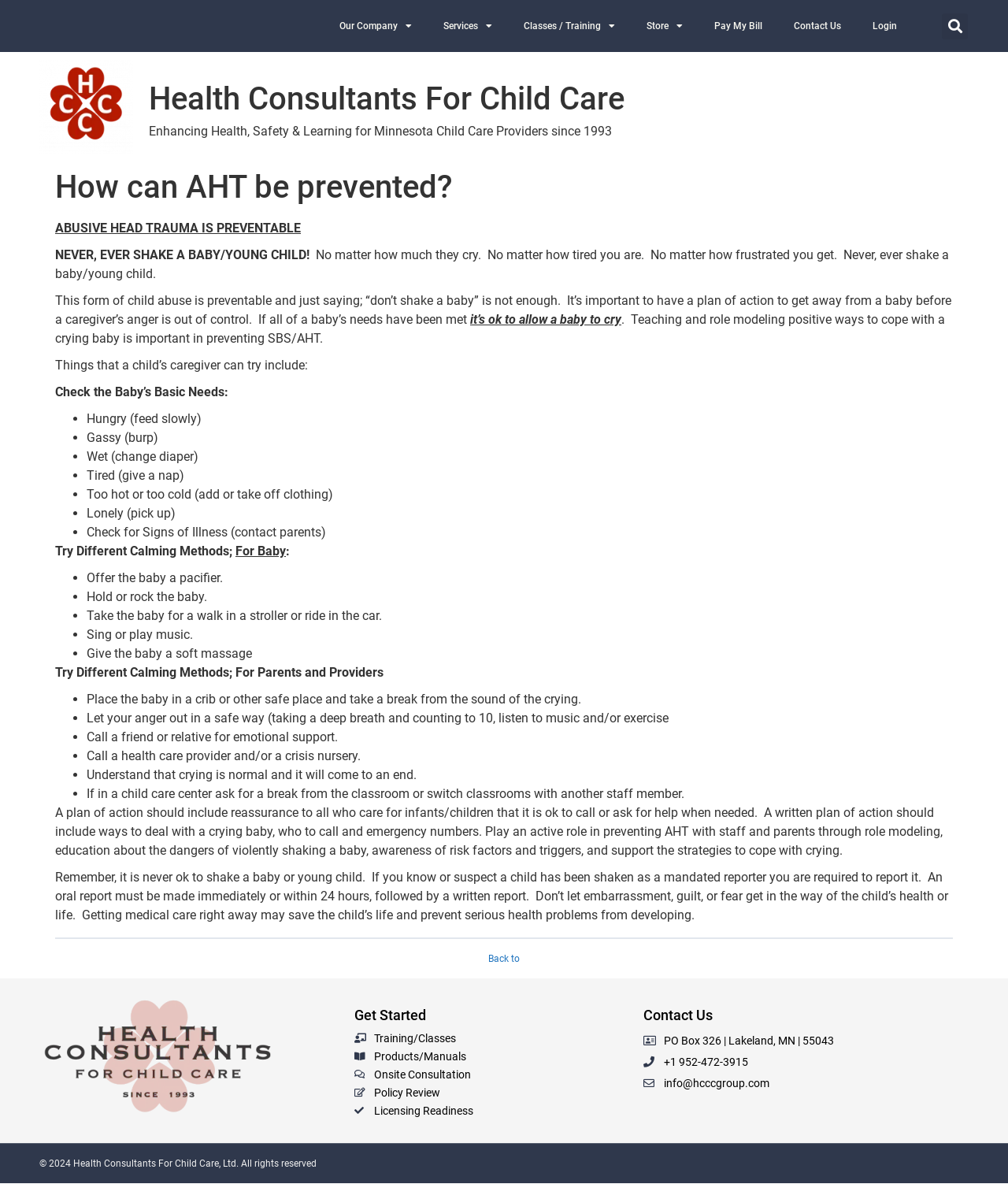Describe all the significant parts and information present on the webpage.

The webpage is about Health Consultants For Child Care, a company that provides services and resources for child care providers. At the top of the page, there is a navigation menu with links to "Our Company", "Services", "Classes / Training", "Store", "Pay My Bill", "Contact Us", and "Login". There is also a search bar and a company logo.

Below the navigation menu, there is a heading that reads "How can AHT be prevented?" followed by a lengthy article about preventing Abusive Head Trauma (AHT) in children. The article provides information on the dangers of shaking a baby, how to cope with a crying baby, and the importance of having a plan of action to prevent AHT. The article is divided into sections with headings and bullet points, making it easy to read and understand.

On the right side of the page, there is a section with links to "Get Started" resources, including "Training/Classes", "Products/Manuals", "Onsite Consultation", "Policy Review", and "Licensing Readiness". Below this section, there is a "Contact Us" section with the company's address, phone number, and email address.

At the bottom of the page, there is a copyright notice that reads "© 2024 Health Consultants For Child Care, Ltd. All rights reserved".